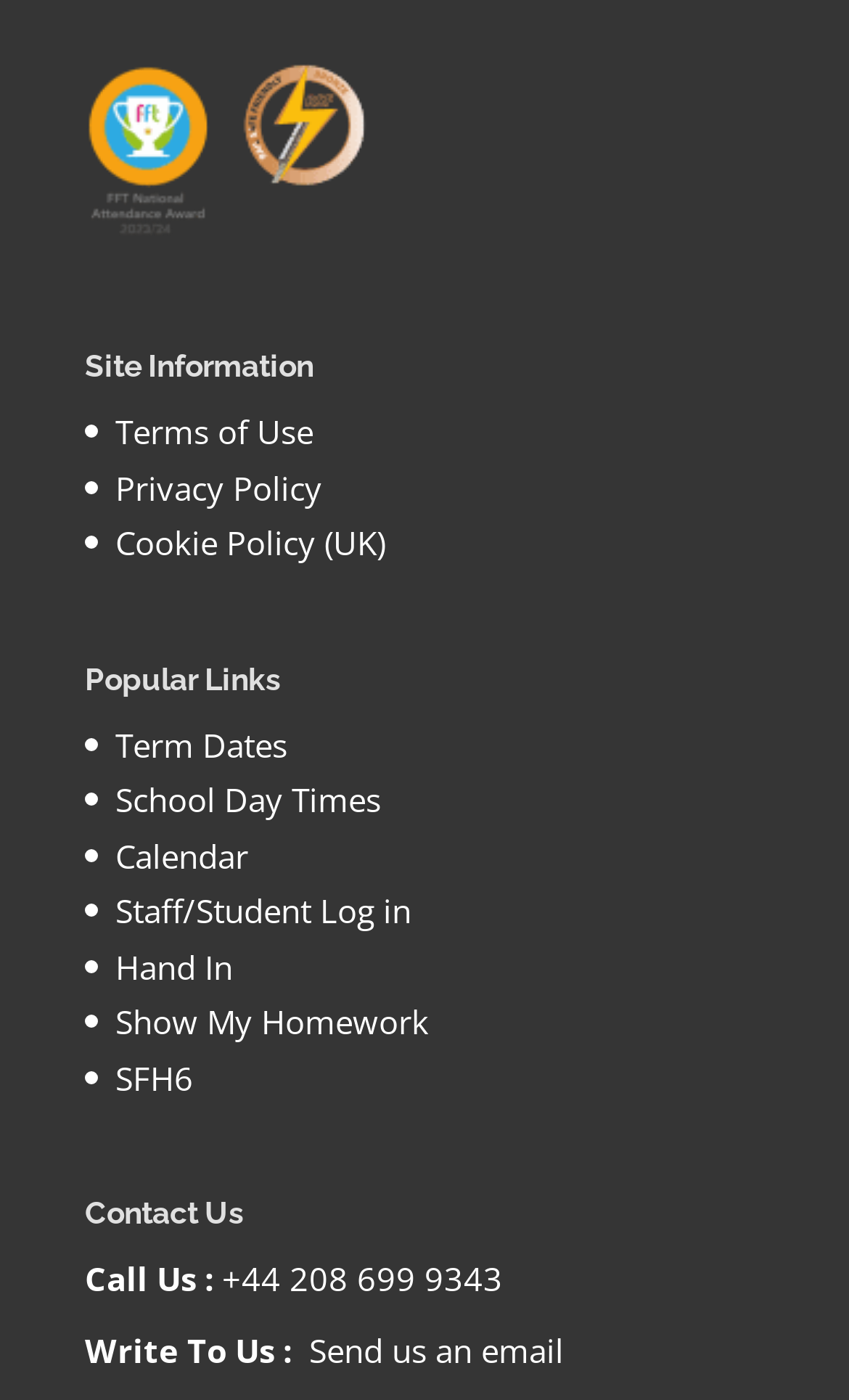Find the bounding box coordinates for the area that must be clicked to perform this action: "Log in as staff or student".

[0.136, 0.635, 0.485, 0.666]